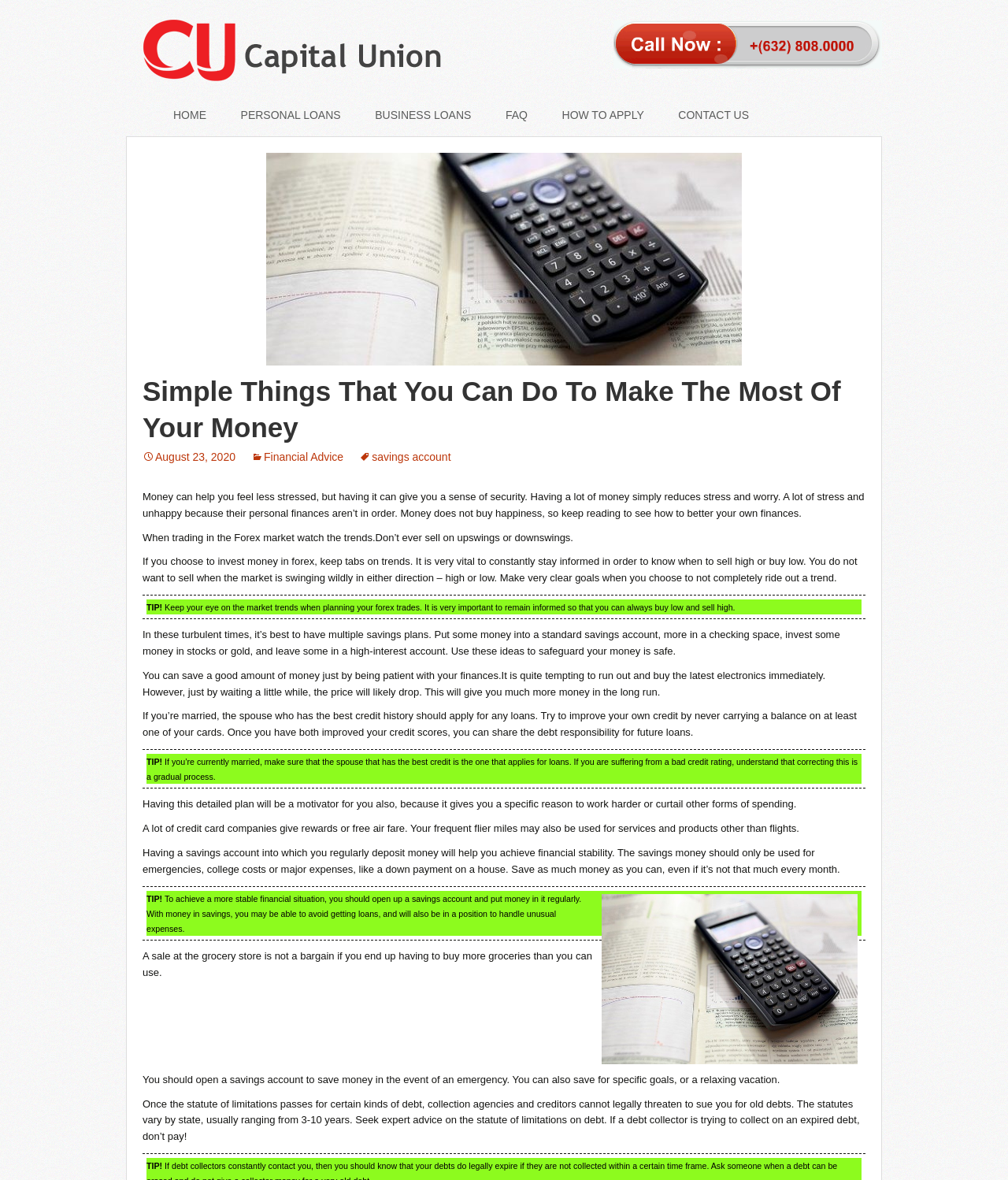Calculate the bounding box coordinates of the UI element given the description: "How to apply".

[0.542, 0.085, 0.655, 0.109]